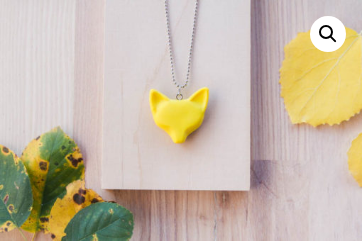Respond to the question below with a single word or phrase:
What season is the necklace suitable for, according to the caption?

Fall